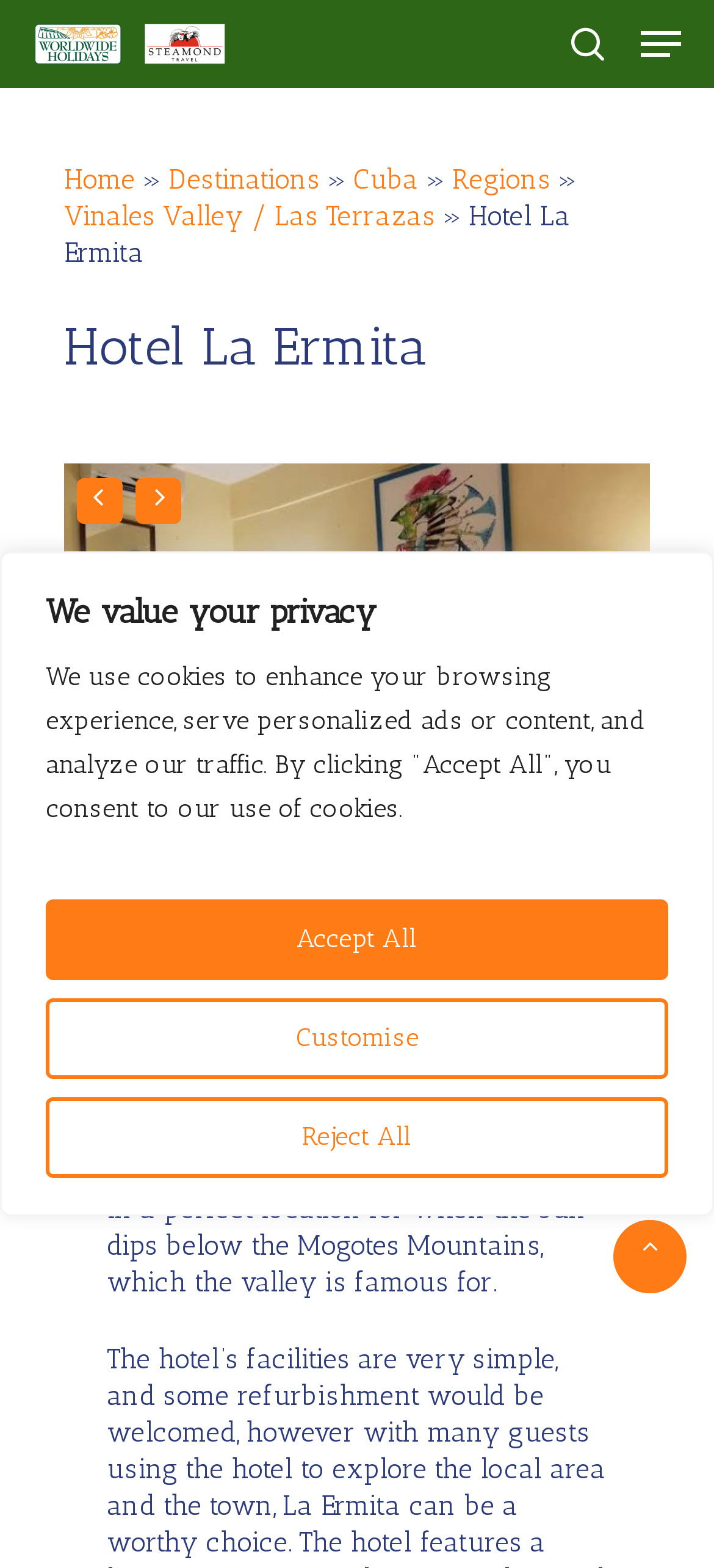For the element described, predict the bounding box coordinates as (top-left x, top-left y, bottom-right x, bottom-right y). All values should be between 0 and 1. Element description: parent_node: Close Search

[0.859, 0.778, 0.962, 0.825]